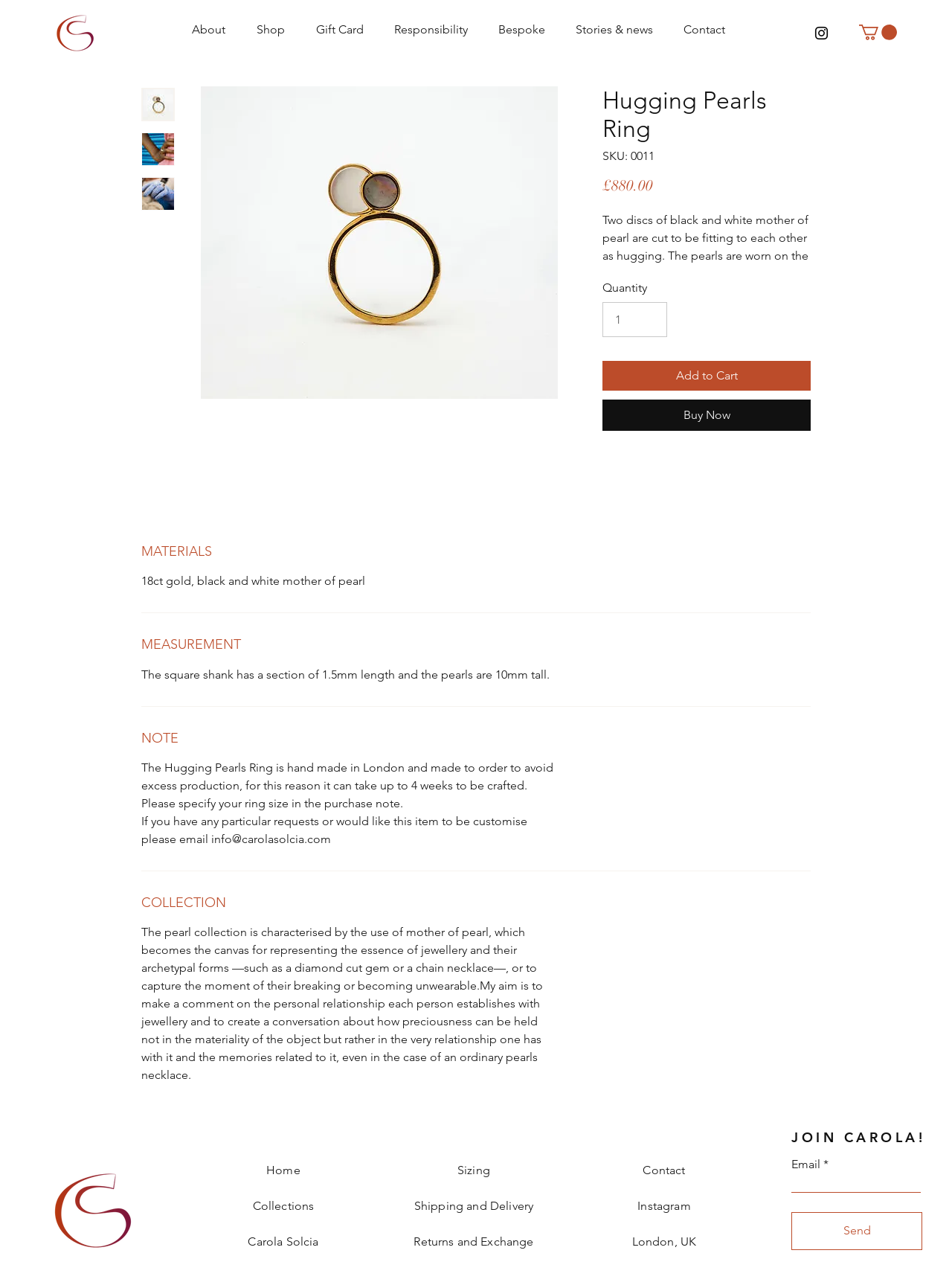Respond to the following query with just one word or a short phrase: 
How many weeks does it take to craft the Hugging Pearls Ring?

up to 4 weeks